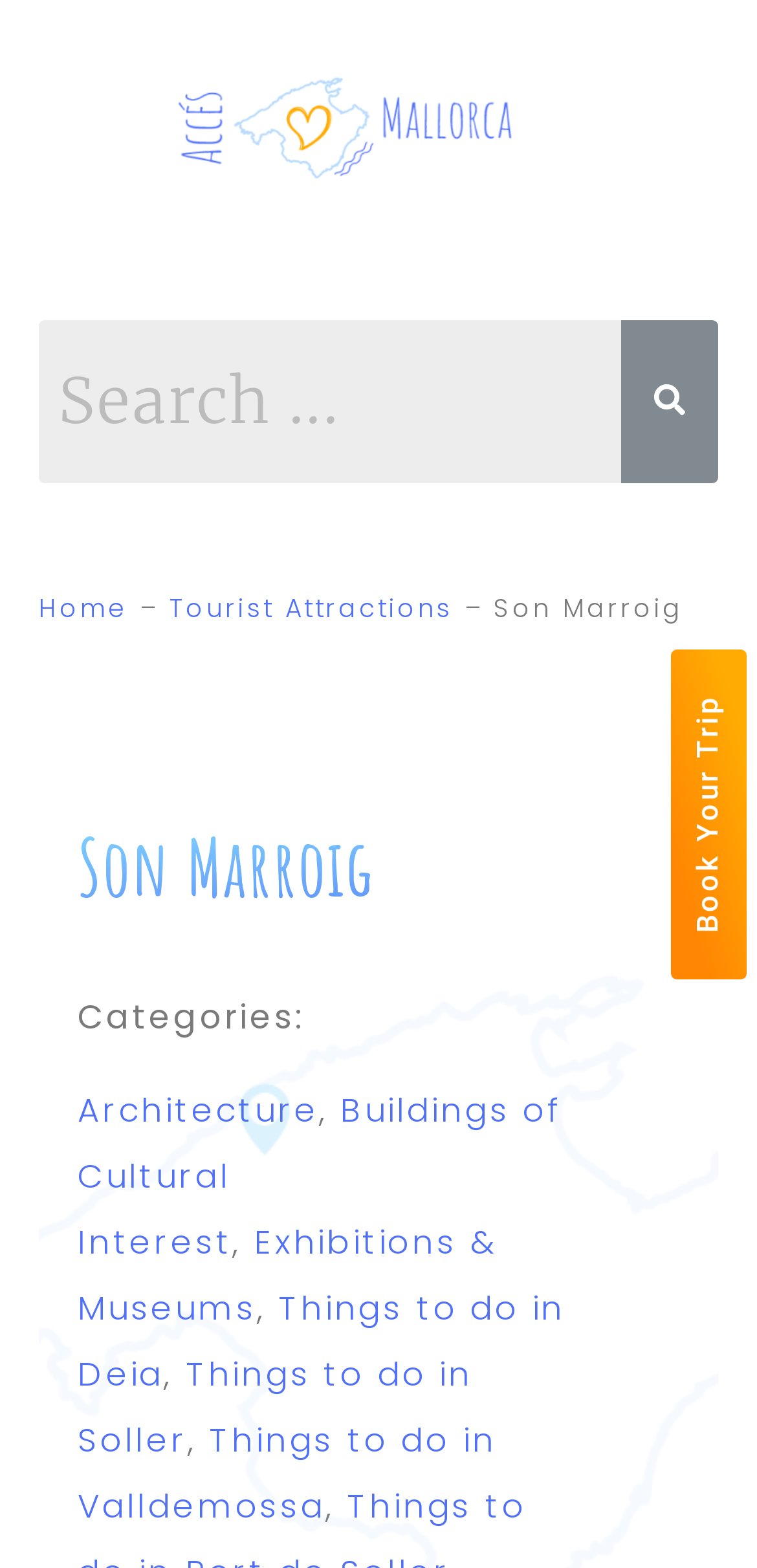Identify the bounding box for the described UI element. Provide the coordinates in (top-left x, top-left y, bottom-right x, bottom-right y) format with values ranging from 0 to 1: Home

[0.051, 0.376, 0.17, 0.399]